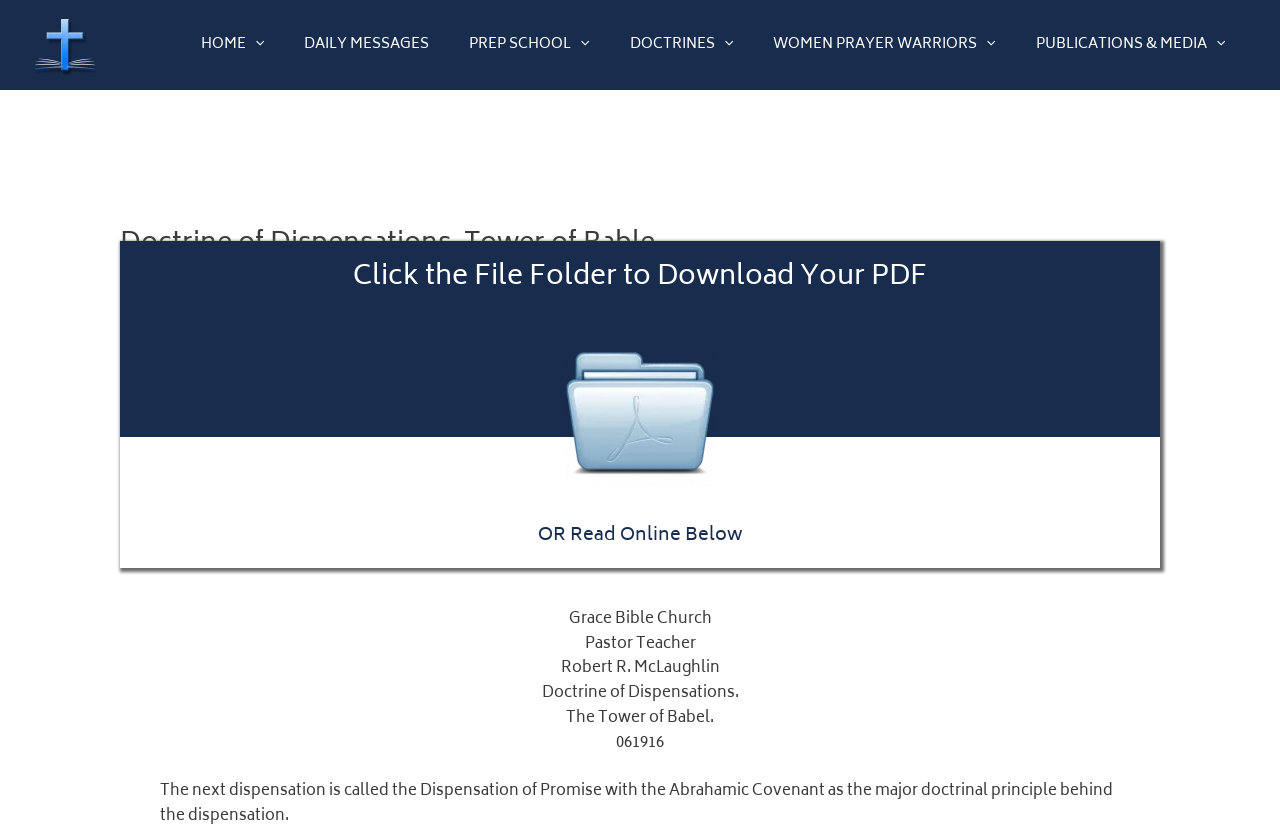Answer the question below using just one word or a short phrase: 
What is the name of the pastor?

Robert R. McLaughlin